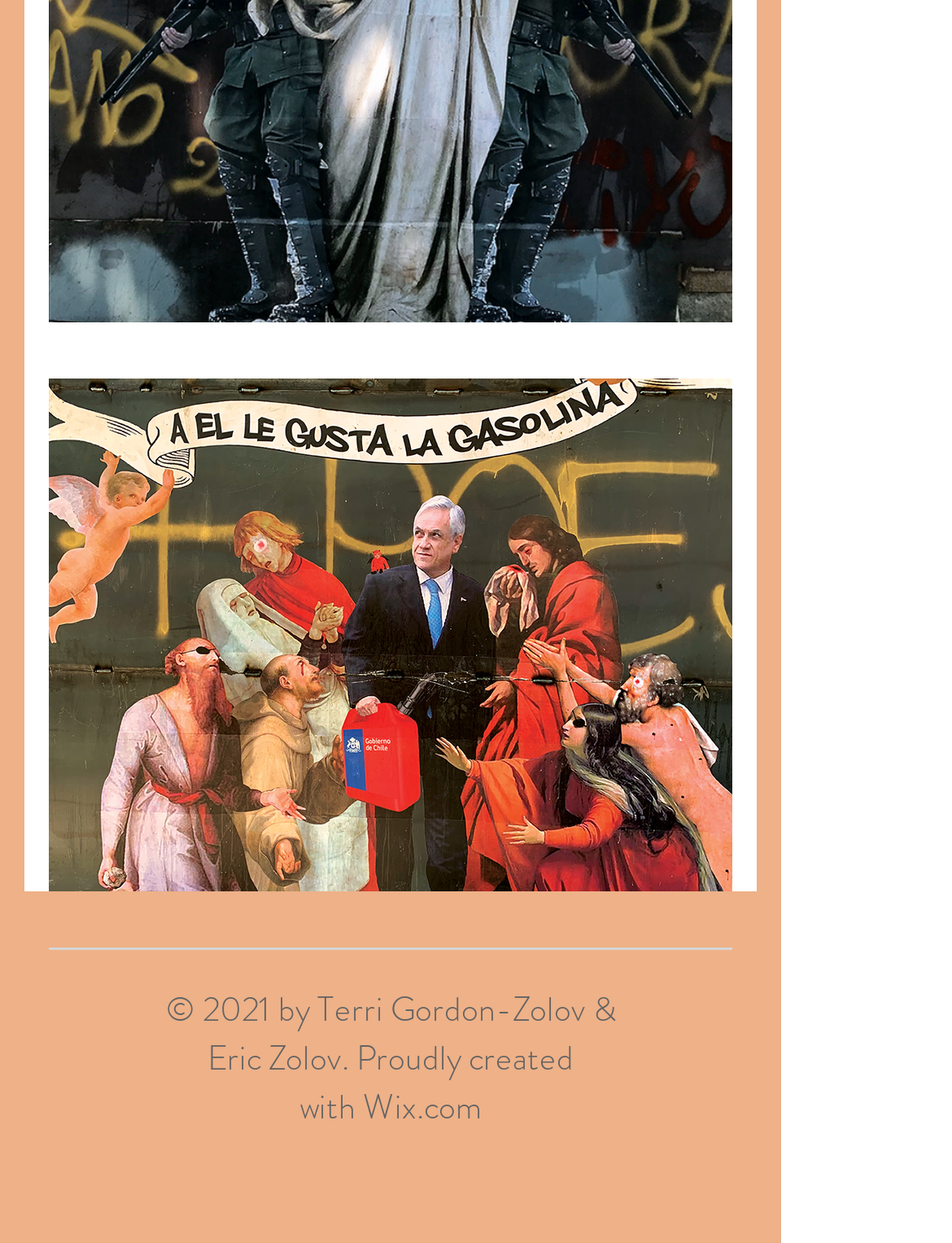How many social media links are present? Observe the screenshot and provide a one-word or short phrase answer.

3